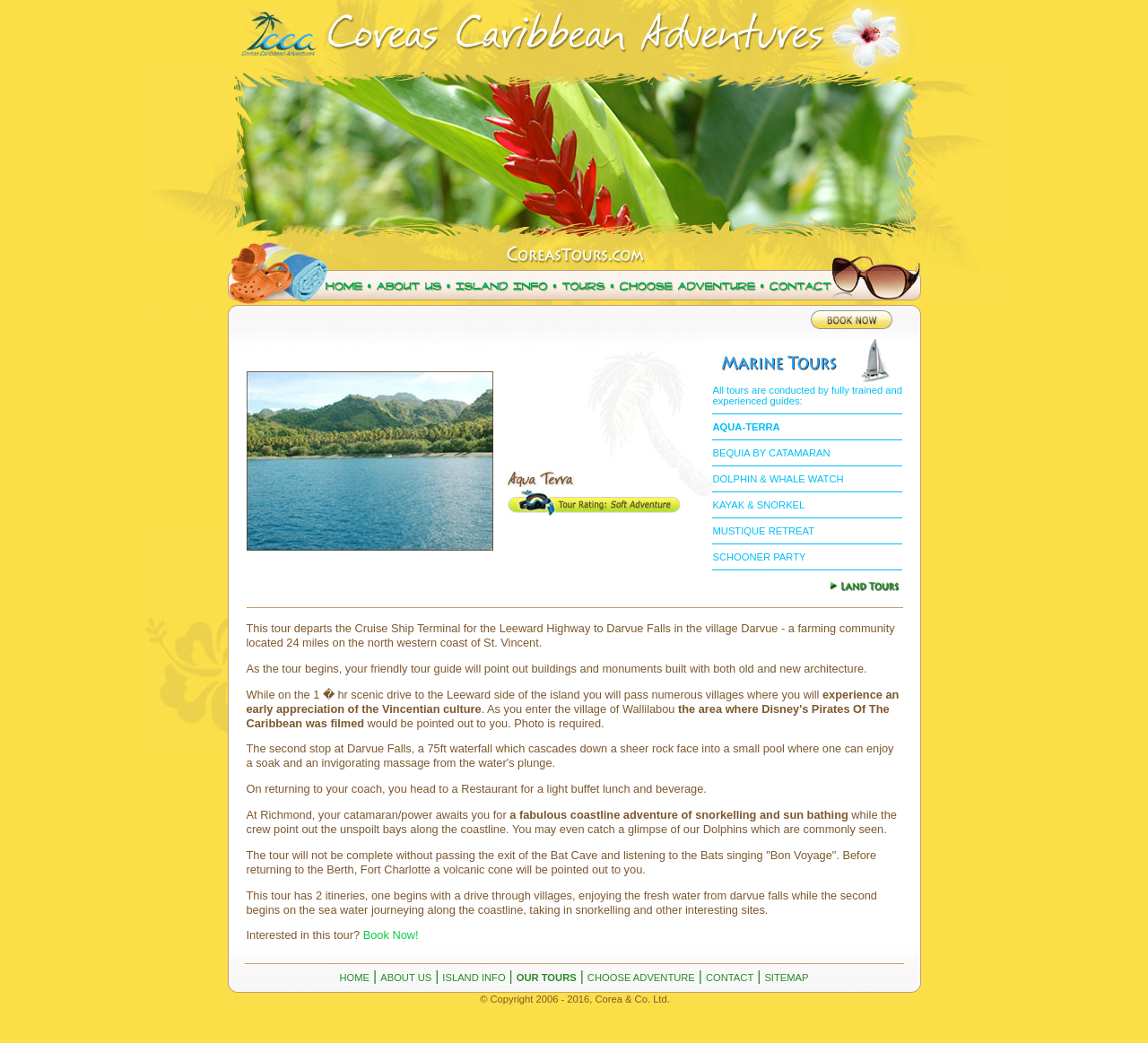Using floating point numbers between 0 and 1, provide the bounding box coordinates in the format (top-left x, top-left y, bottom-right x, bottom-right y). Locate the UI element described here: BEQUIA BY CATAMARAN

[0.621, 0.429, 0.723, 0.439]